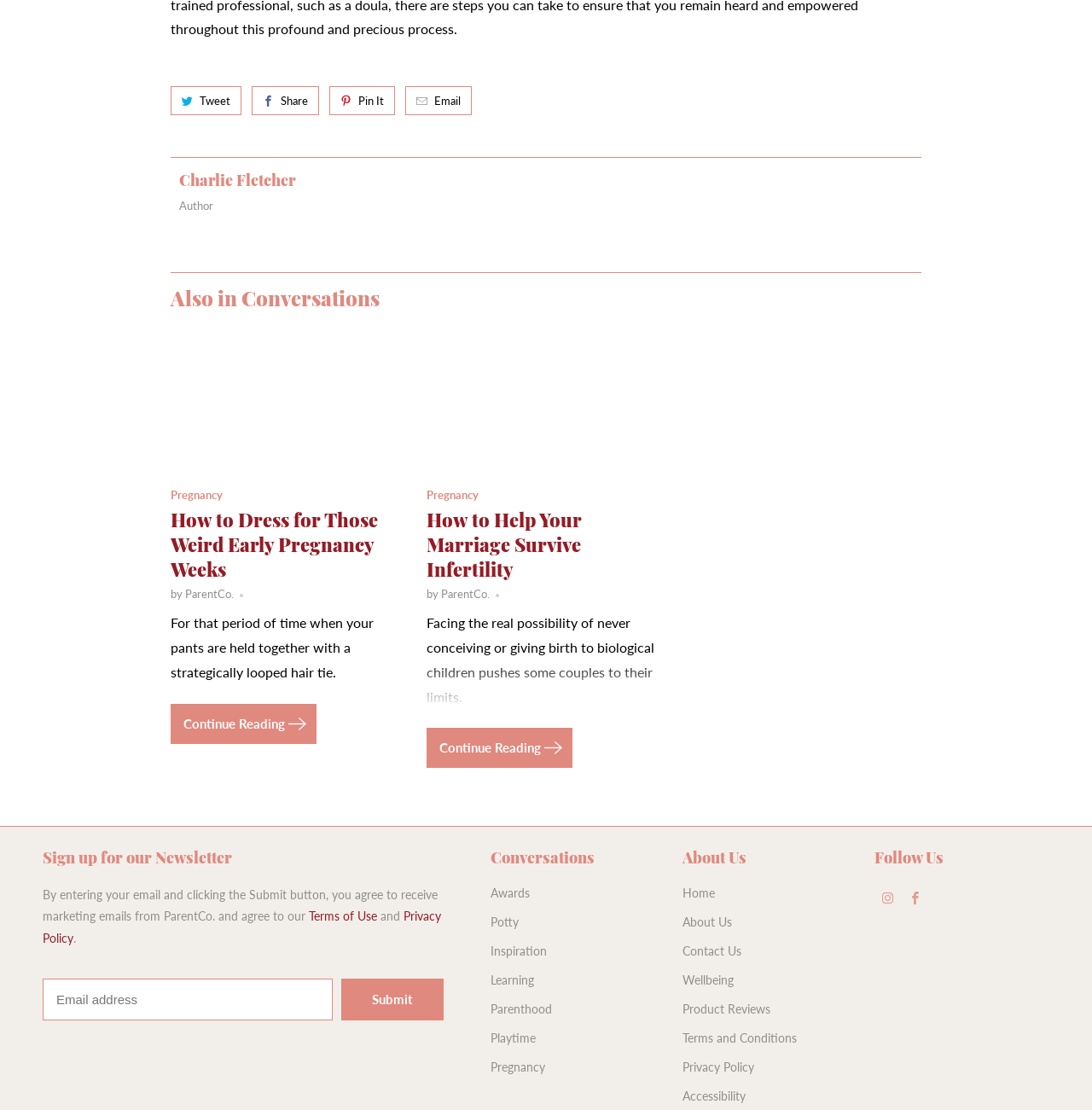Identify the bounding box coordinates for the region to click in order to carry out this instruction: "Enter your email address". Provide the coordinates using four float numbers between 0 and 1, formatted as [left, top, right, bottom].

[0.039, 0.881, 0.305, 0.919]